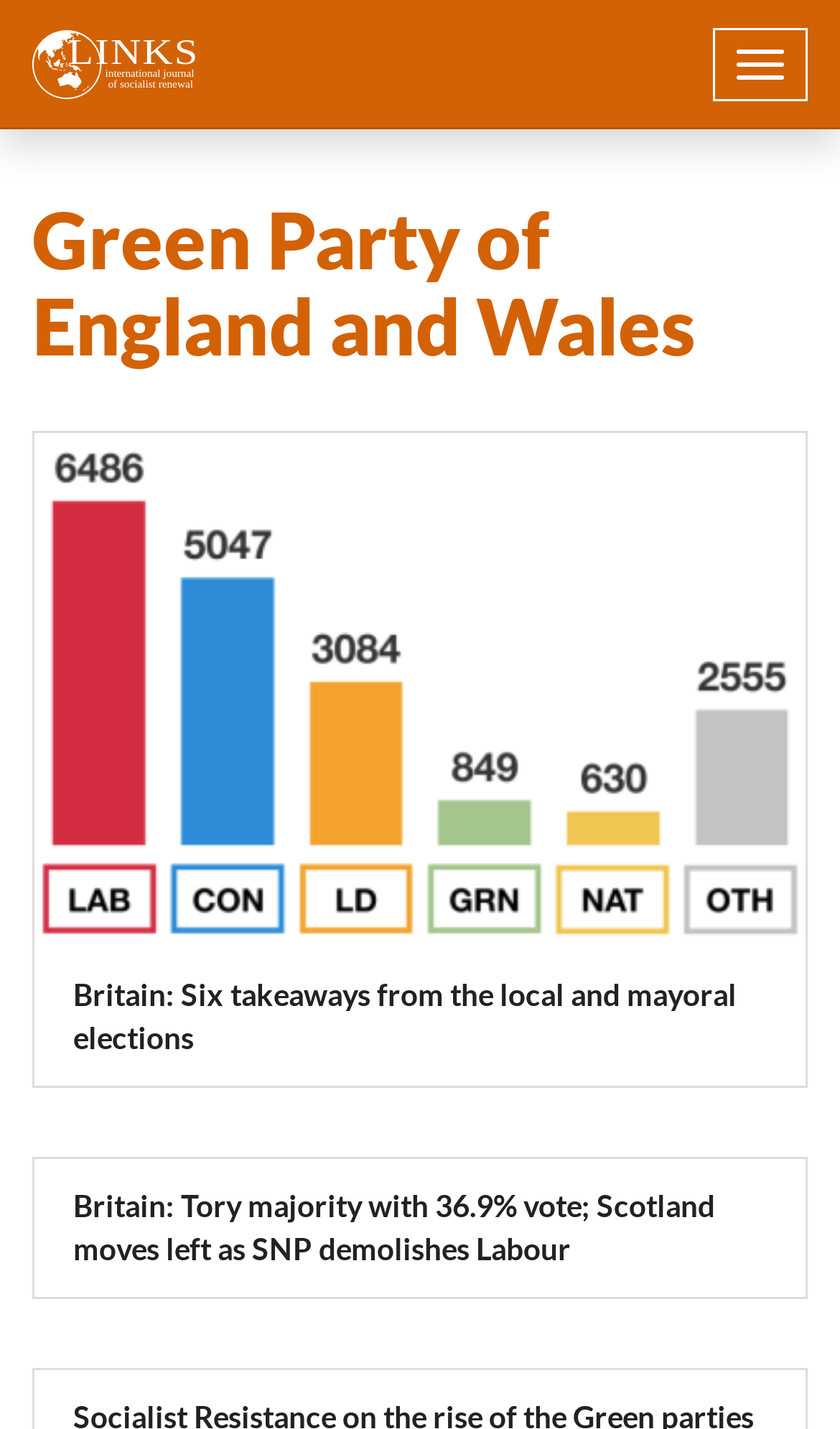What type of content is linked on the webpage?
Please utilize the information in the image to give a detailed response to the question.

I found this answer by examining the links on the webpage, such as 'election results' and 'Britain: Six takeaways from the local and mayoral elections', which indicate that the webpage contains links to election-related content.